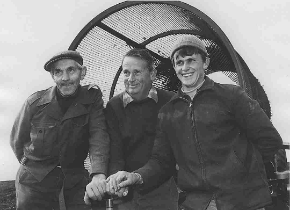What is the machinery wheel symbolic of?
Offer a detailed and full explanation in response to the question.

The machinery wheel that the three men are leaning on is symbolic of the community and agricultural spirit of the era, reflecting the importance of farming and agriculture during that time.